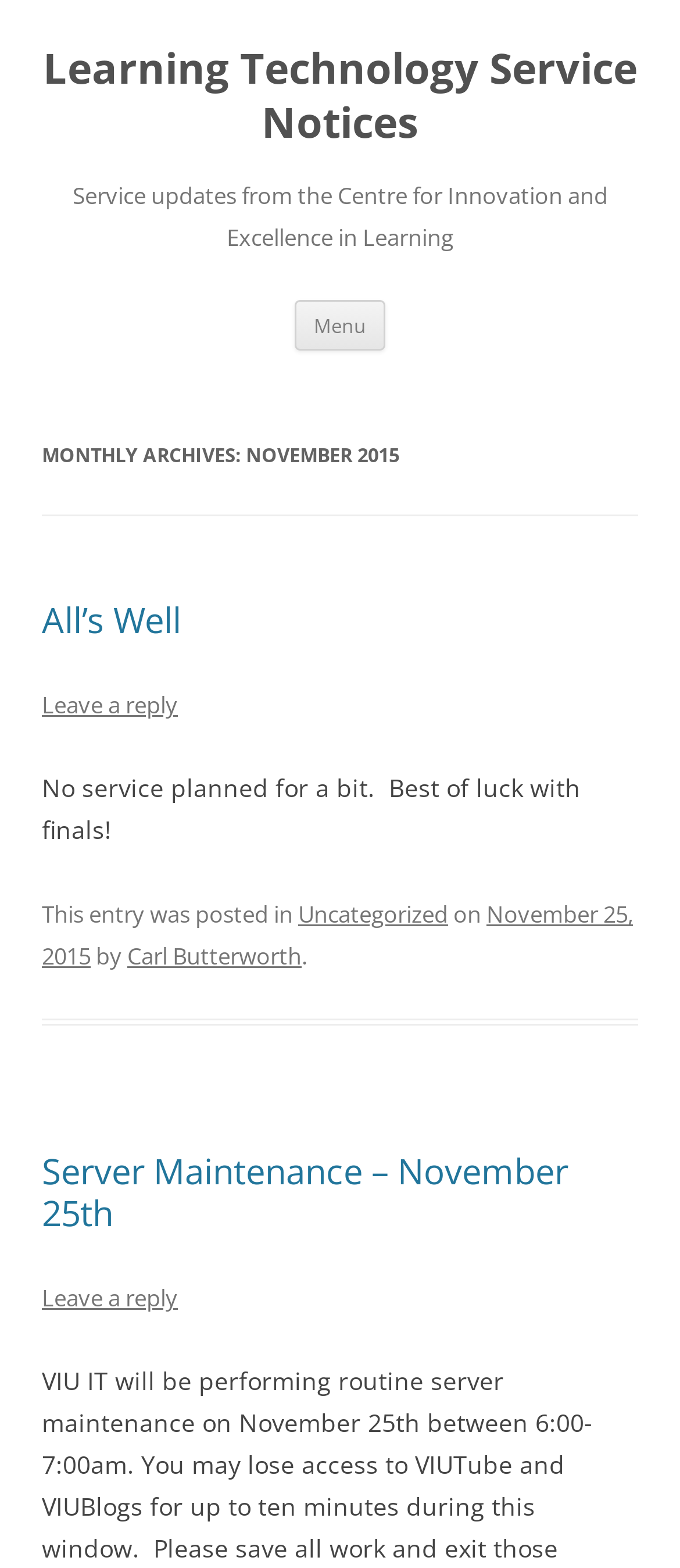Please provide a short answer using a single word or phrase for the question:
What is the title of the first post?

All's Well